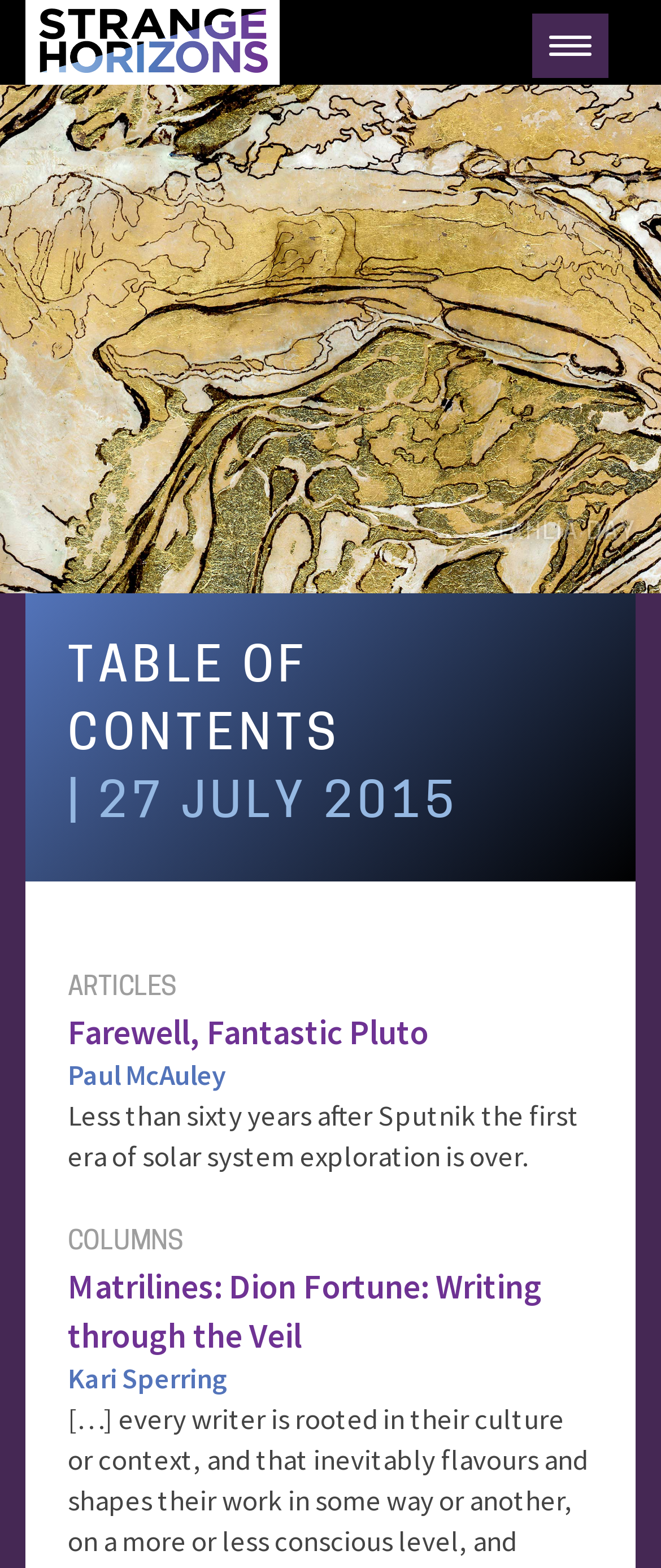Produce an elaborate caption capturing the essence of the webpage.

The webpage is a podcast episode page from Strange Horizons, dated 27 July 2015. At the top right corner, there is a button. On the top left, there is a link accompanied by a small image. Below this link, there is a section with a heading "TABLE OF CONTENTS" in the middle of the page. 

Under the "TABLE OF CONTENTS" heading, there is a date "27 JULY 2015" and two categories: "ARTICLES" and "COLUMNS". Each category has several links to articles and columns, respectively. The articles include "Farewell, Fantastic Pluto" by Paul McAuley, and the columns include "Matrilines: Dion Fortune: Writing through the Veil" by Kari Sperring. 

There is also a link to an author, "TAHLIA DAY", located at the top right of the page. The main content of the page is an episode of the Strange Horizons podcast, presented by editor Anaea Lay, featuring Margaret Ronald's "The Witch's Knives".